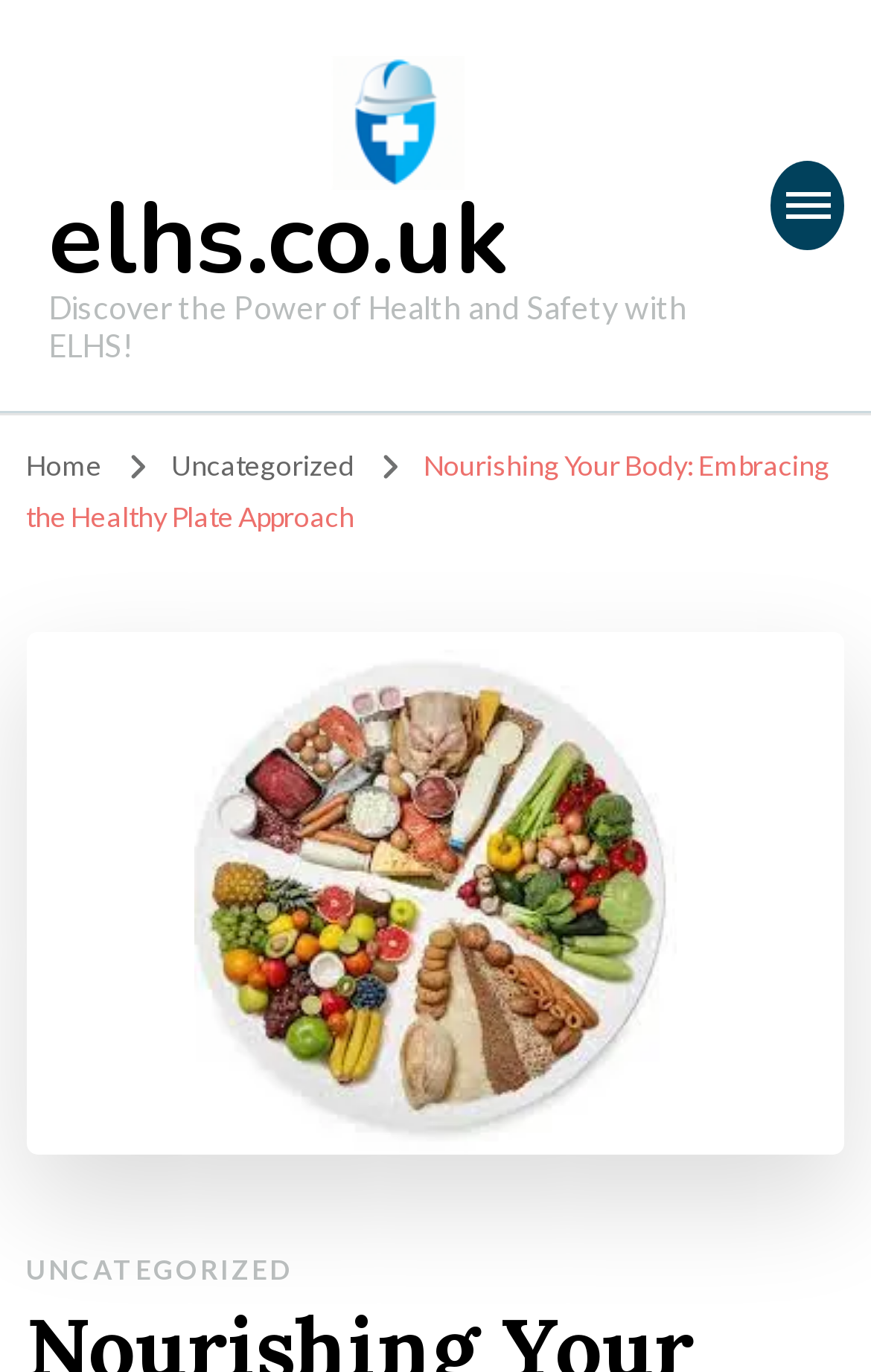Please find and provide the title of the webpage.

Nourishing Your Body: Embracing the Healthy Plate Approach